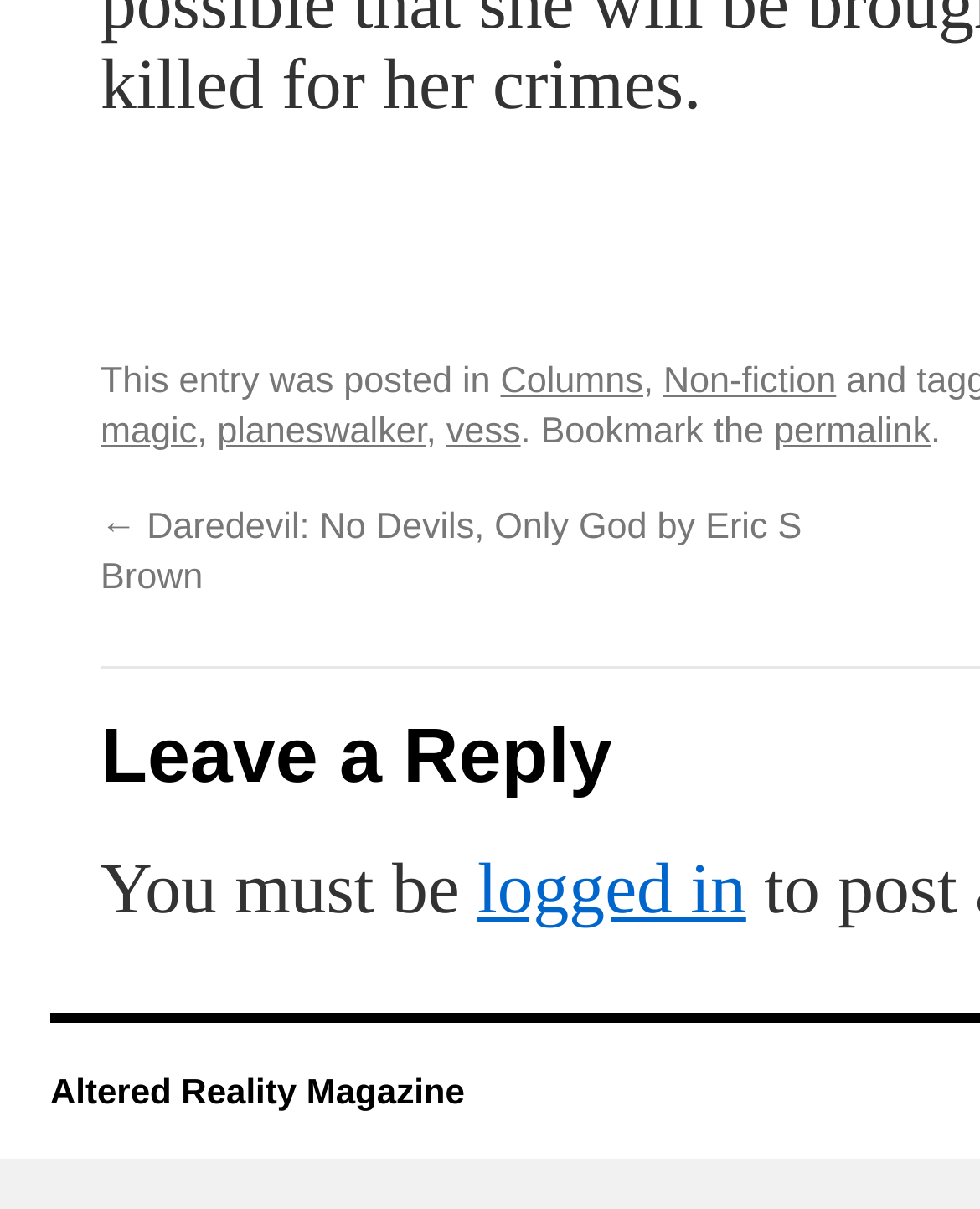What is the category of the post?
Please provide a single word or phrase as your answer based on the screenshot.

Columns